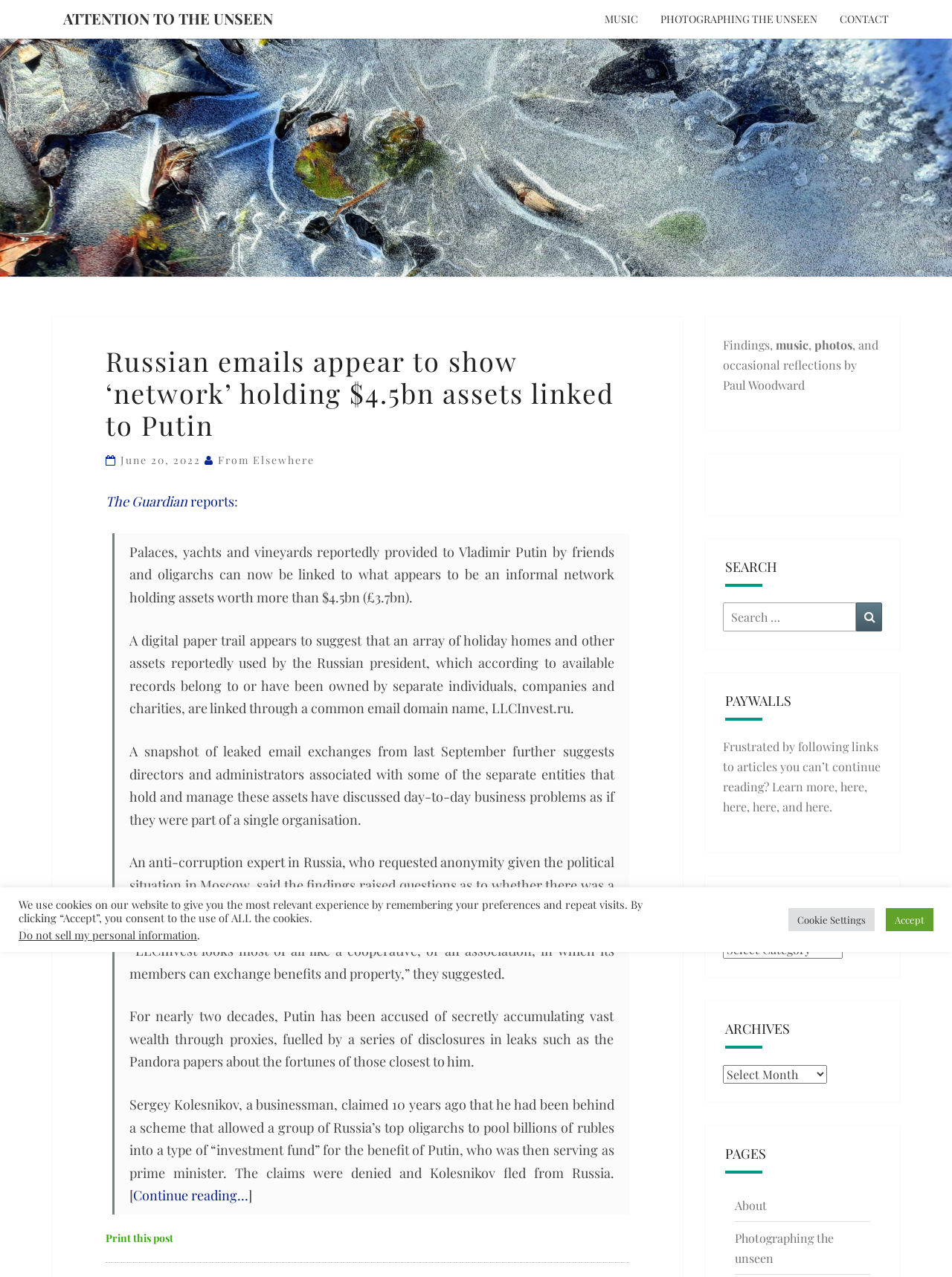Provide the bounding box coordinates in the format (top-left x, top-left y, bottom-right x, bottom-right y). All values are floating point numbers between 0 and 1. Determine the bounding box coordinate of the UI element described as: Continue reading…

[0.14, 0.929, 0.261, 0.943]